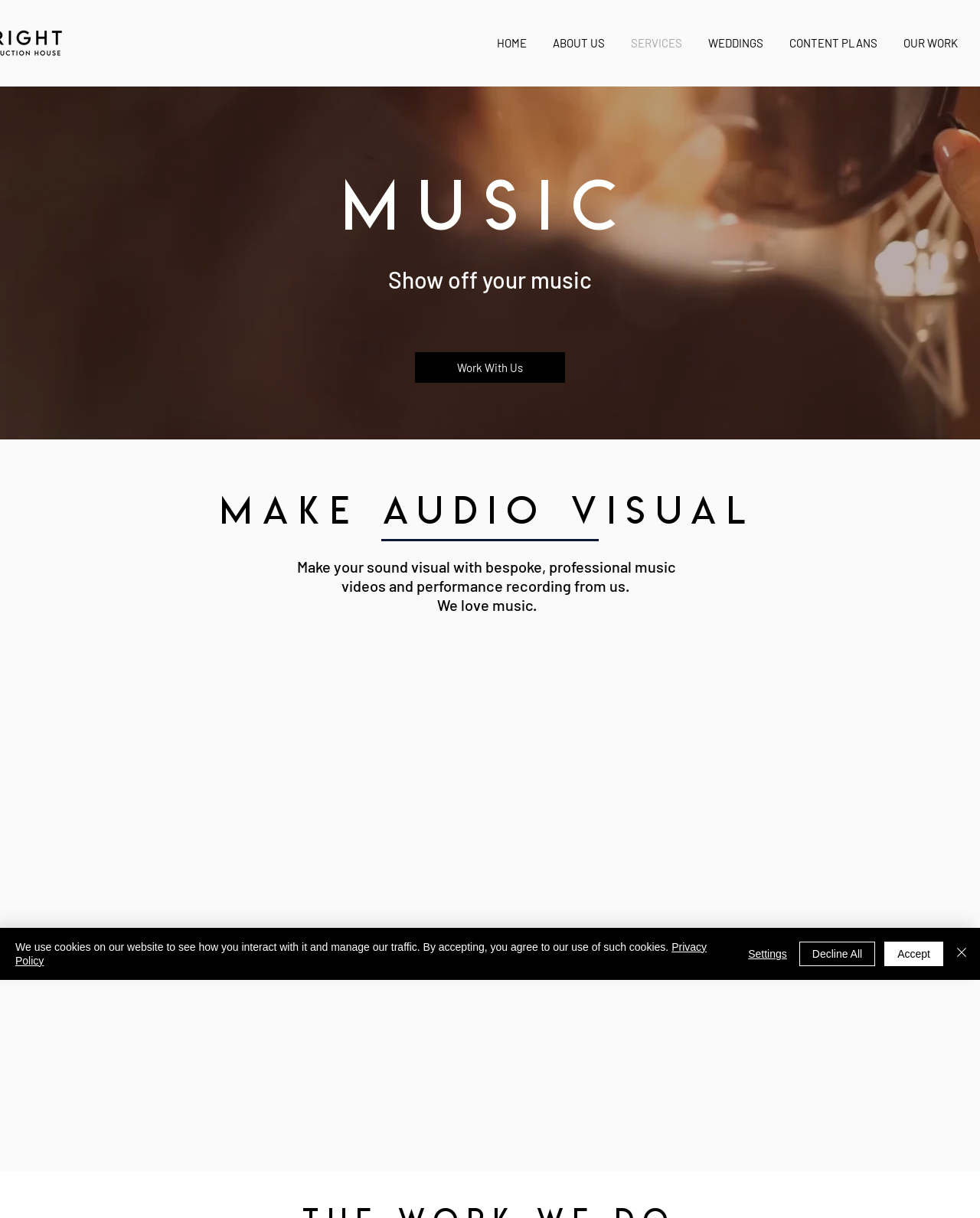Please identify the bounding box coordinates of the clickable region that I should interact with to perform the following instruction: "View the OUR WORK page". The coordinates should be expressed as four float numbers between 0 and 1, i.e., [left, top, right, bottom].

[0.909, 0.019, 0.991, 0.051]